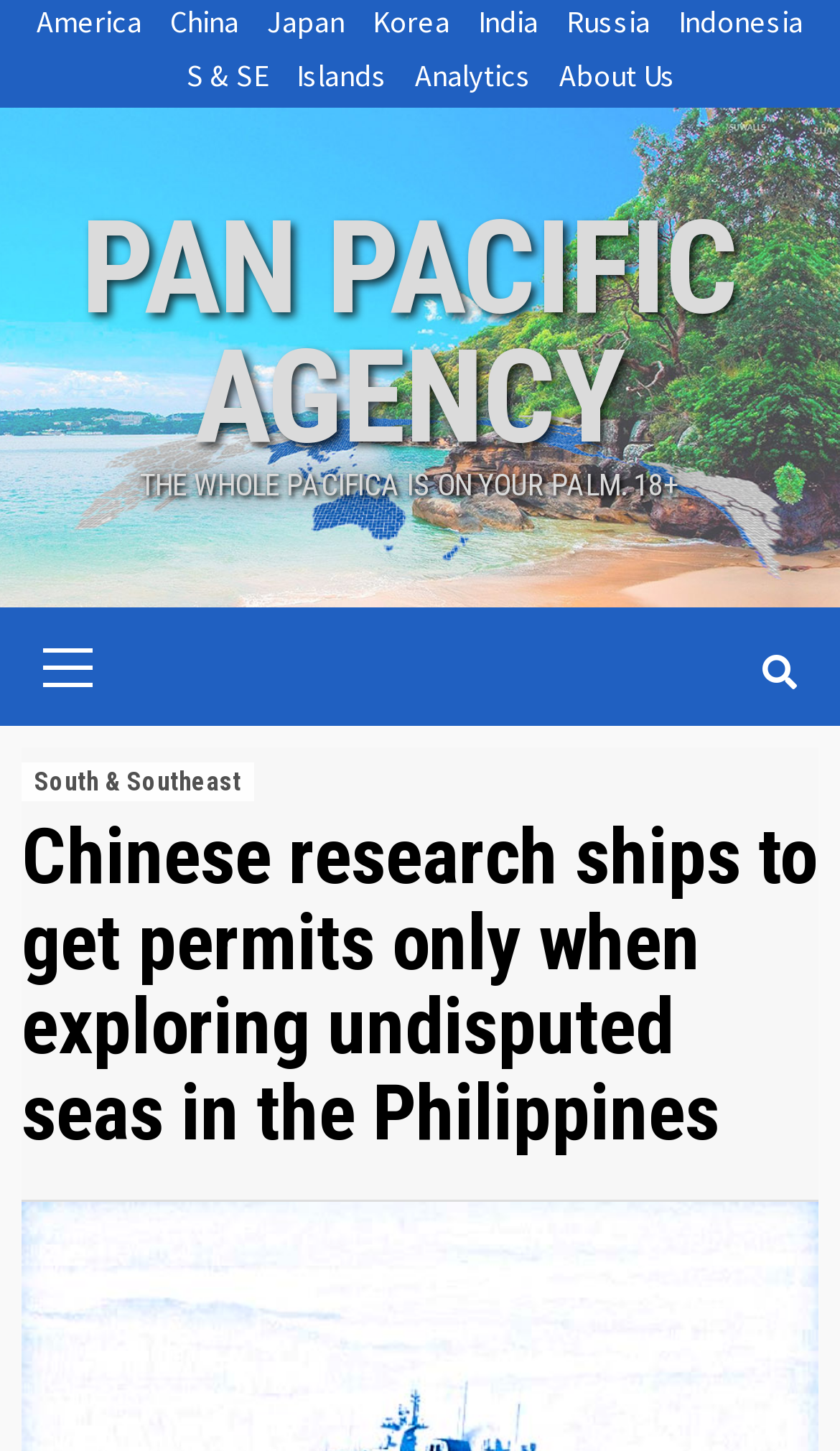How many country links are on the top? Look at the image and give a one-word or short phrase answer.

7